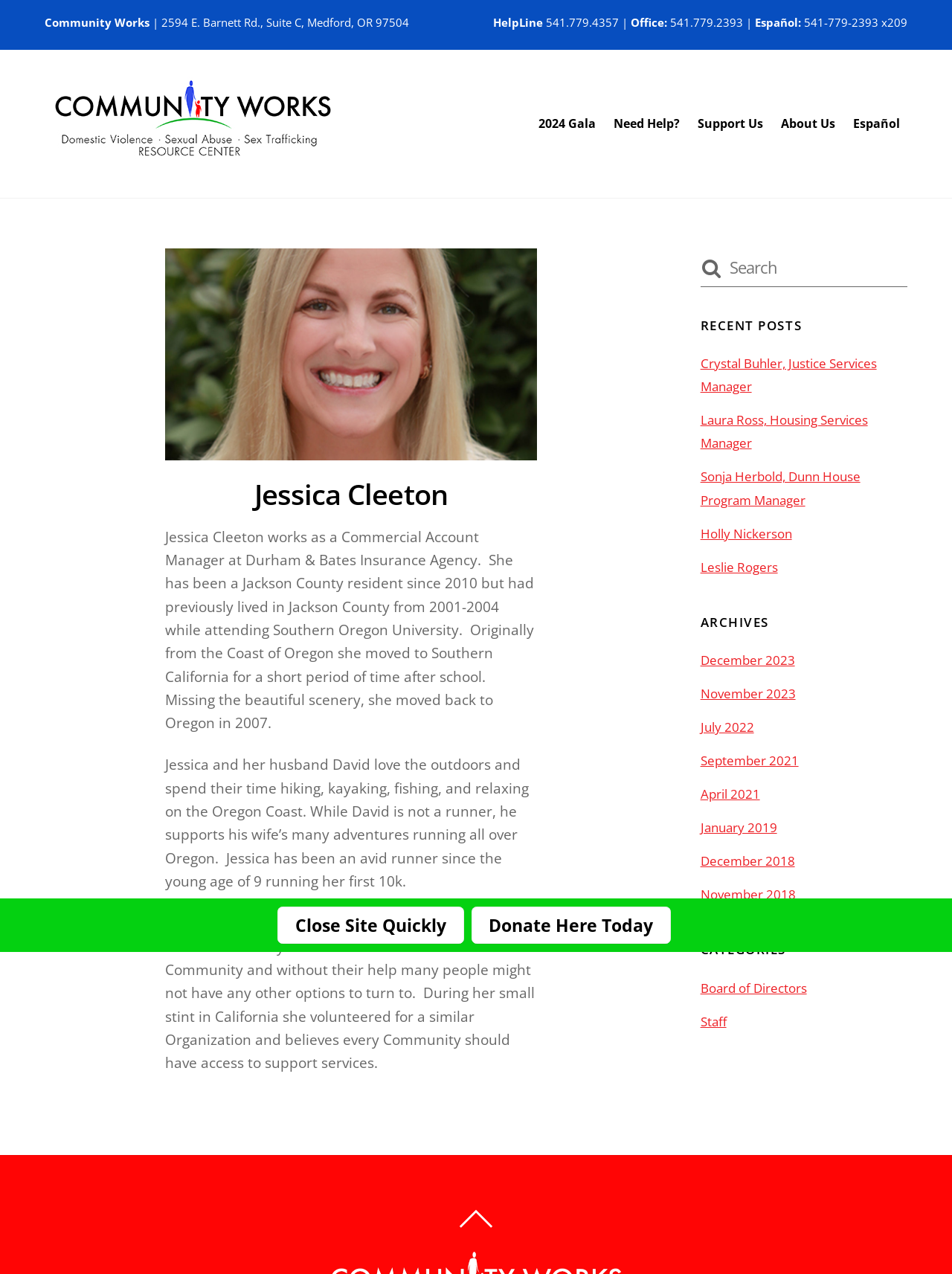What is Jessica Cleeton's occupation?
Please provide a detailed and thorough answer to the question.

According to the webpage, Jessica Cleeton works as a Commercial Account Manager at Durham & Bates Insurance Agency, which is mentioned in the text description of Jessica Cleeton.